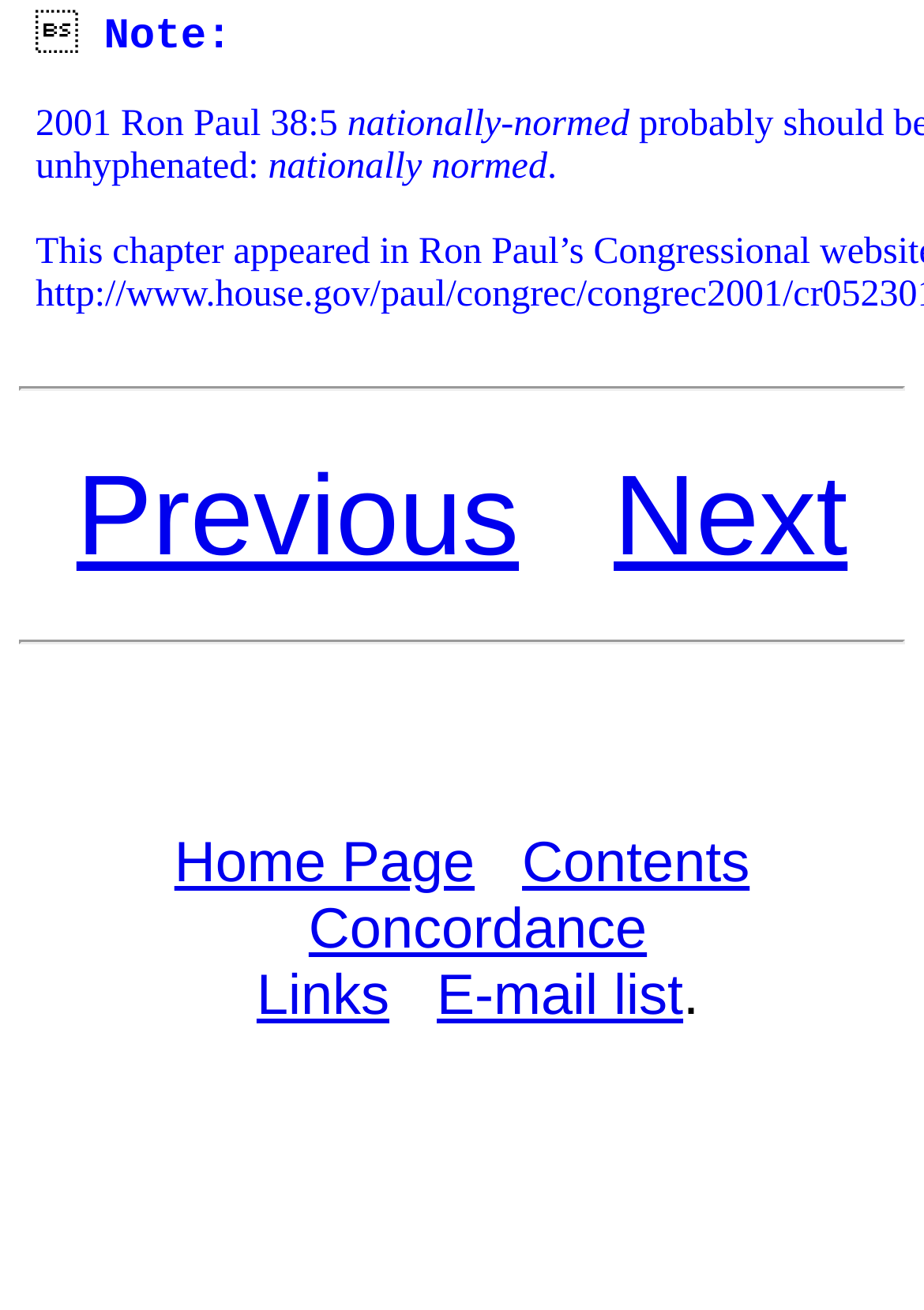What is the purpose of the links at the bottom?
Please provide a single word or phrase as your answer based on the image.

Navigation